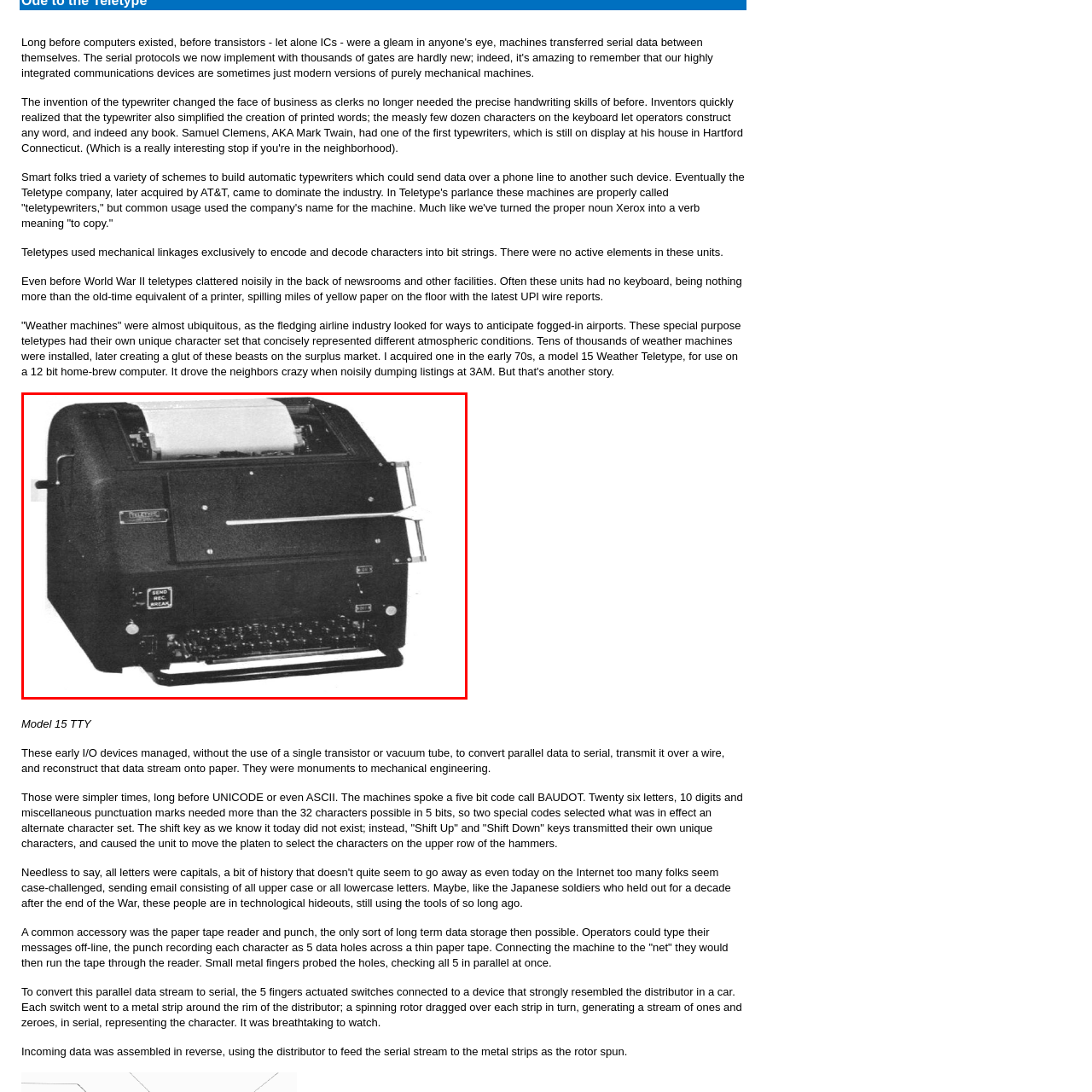Please review the portion of the image contained within the red boundary and provide a detailed answer to the subsequent question, referencing the image: What is the input method of the teleprinter?

The presence of keys on the teleprinter indicates that the input method is manual, requiring users to physically type in the messages they want to send.